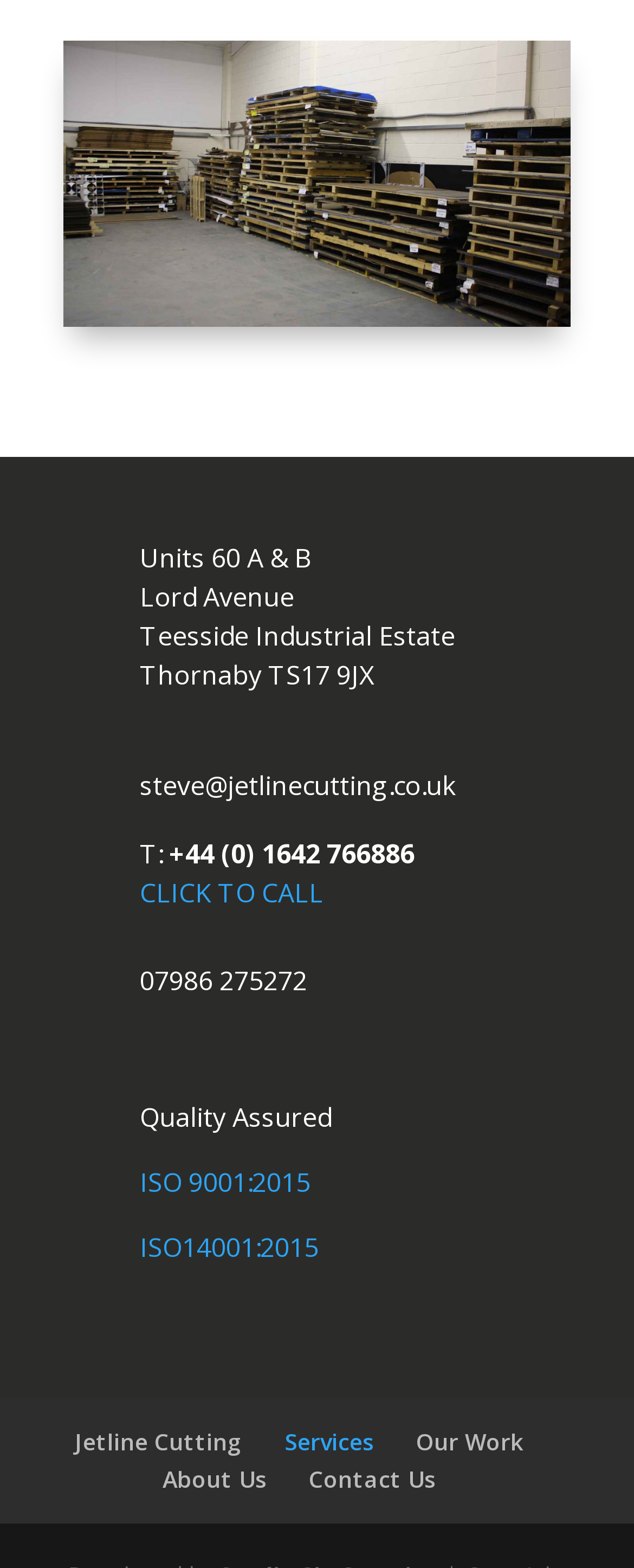What is the company name?
From the details in the image, answer the question comprehensively.

The company name can be found at the bottom of the webpage, where it is written as a link 'Jetline Cutting' with coordinates [0.118, 0.909, 0.382, 0.929].